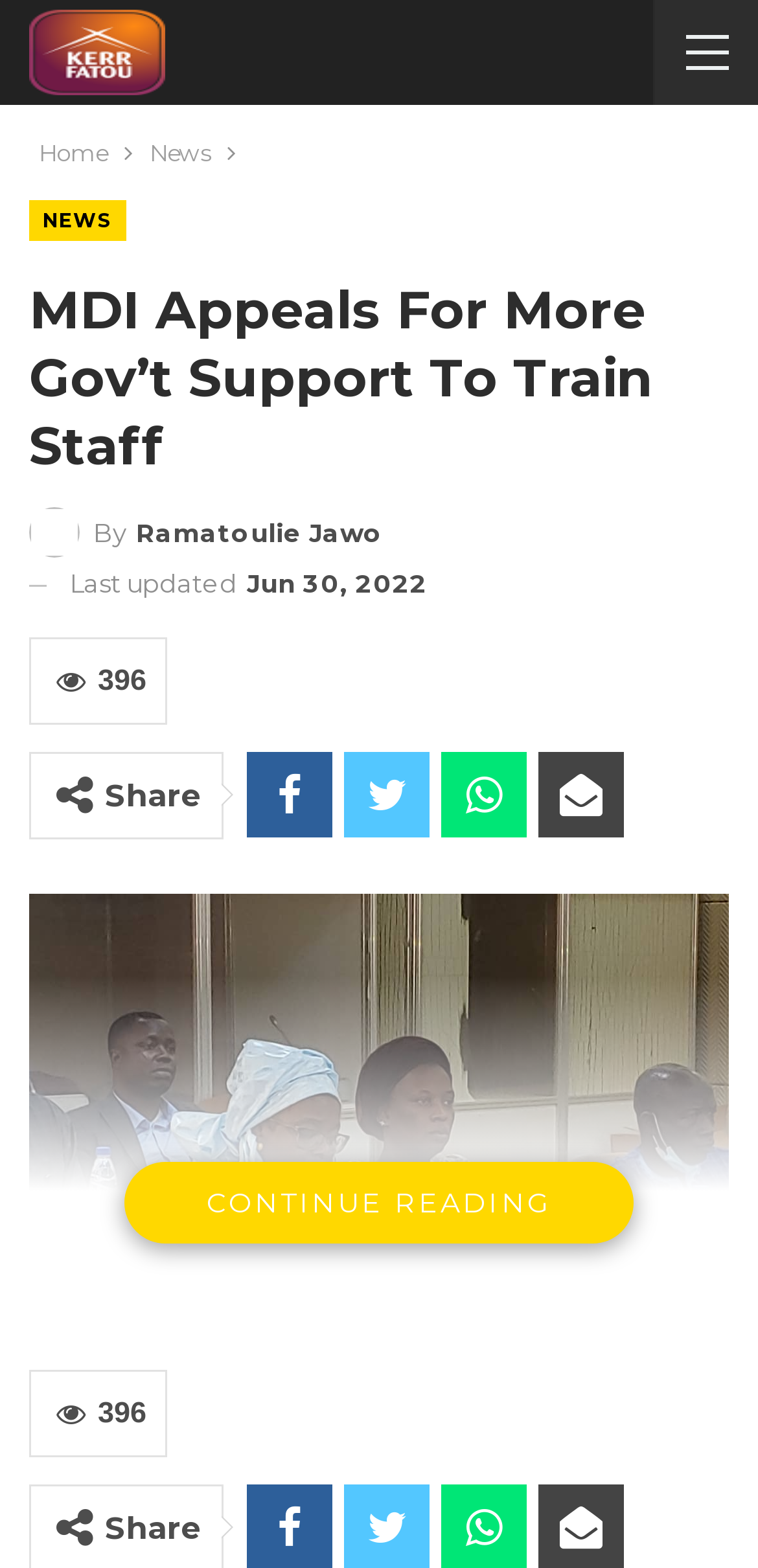Respond to the question below with a single word or phrase:
What is the name of the online media house?

Kerr Fatou Online Media House